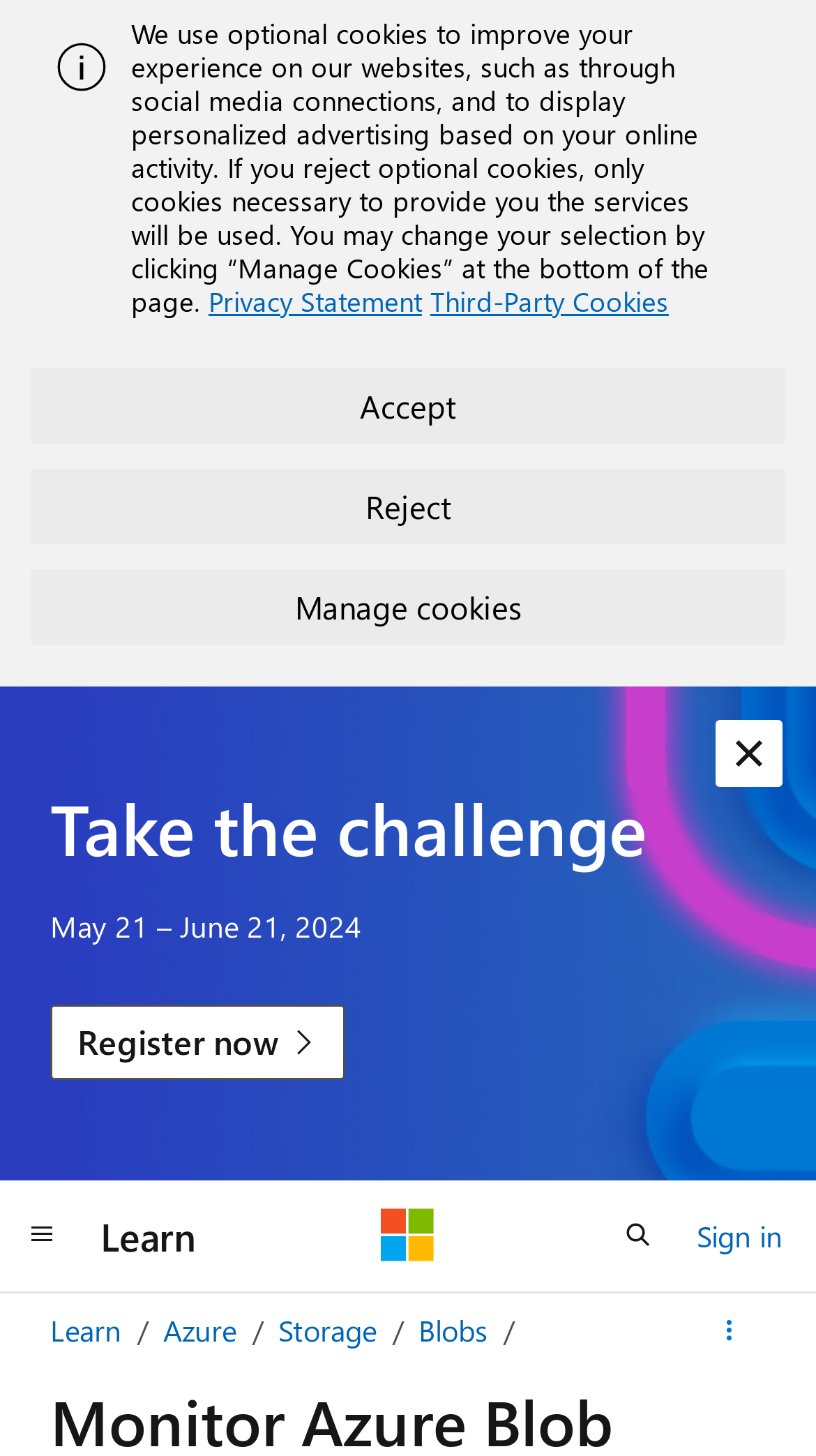Locate the bounding box coordinates of the element to click to perform the following action: 'Dismiss alert'. The coordinates should be given as four float values between 0 and 1, in the form of [left, top, right, bottom].

[0.877, 0.494, 0.959, 0.54]